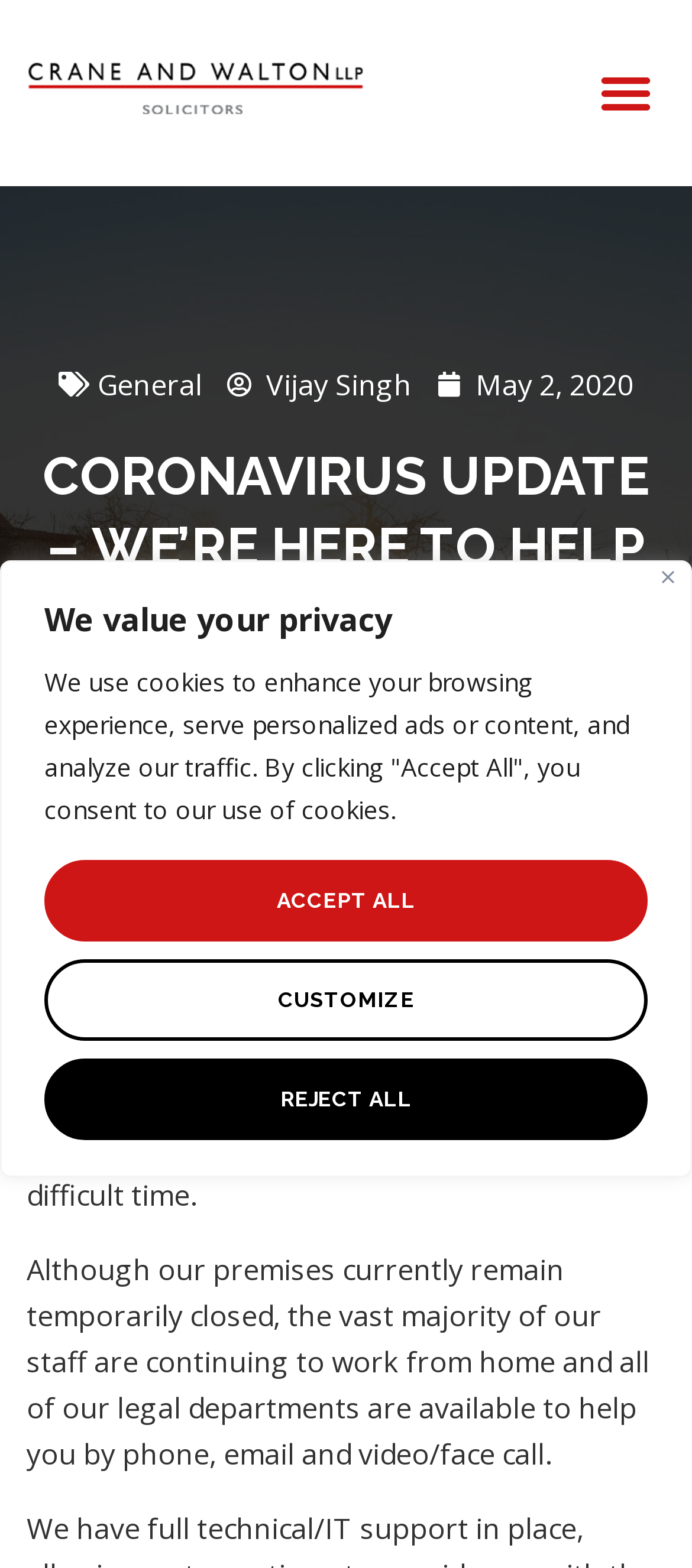Who wrote the latest article?
Offer a detailed and full explanation in response to the question.

I determined this answer by looking at the link element that contains the text 'Vijay Singh', which is likely the author of the latest article based on its proximity to the date 'May 2, 2020'.